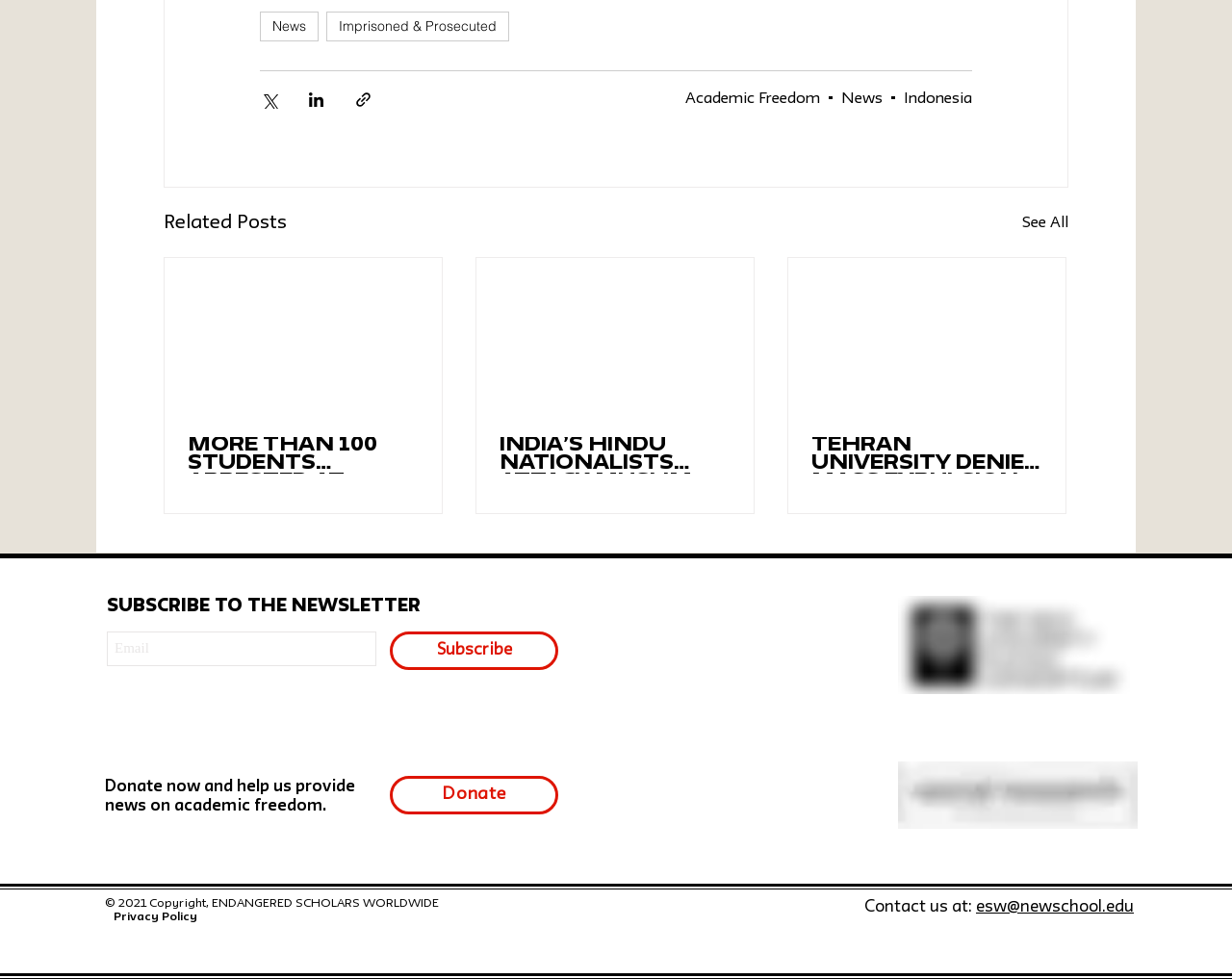What is the name of the organization behind the webpage?
Look at the webpage screenshot and answer the question with a detailed explanation.

I looked at the footer section of the webpage and found the copyright information '© 2021 Copyright, ENDANGERED SCHOLARS WORLDWIDE', which indicates that the name of the organization behind the webpage is Endangered Scholars Worldwide.